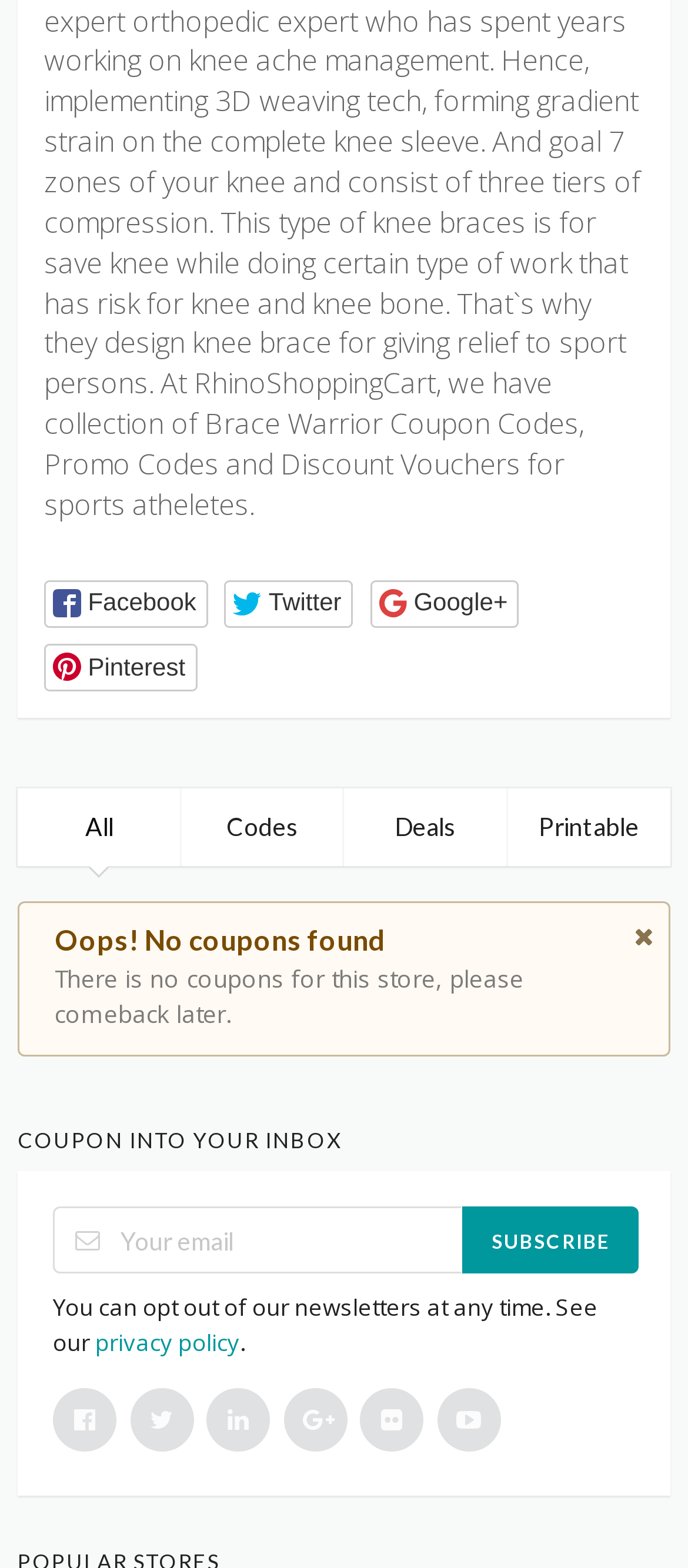Please specify the bounding box coordinates of the clickable section necessary to execute the following command: "View all coupons".

[0.026, 0.503, 0.263, 0.553]